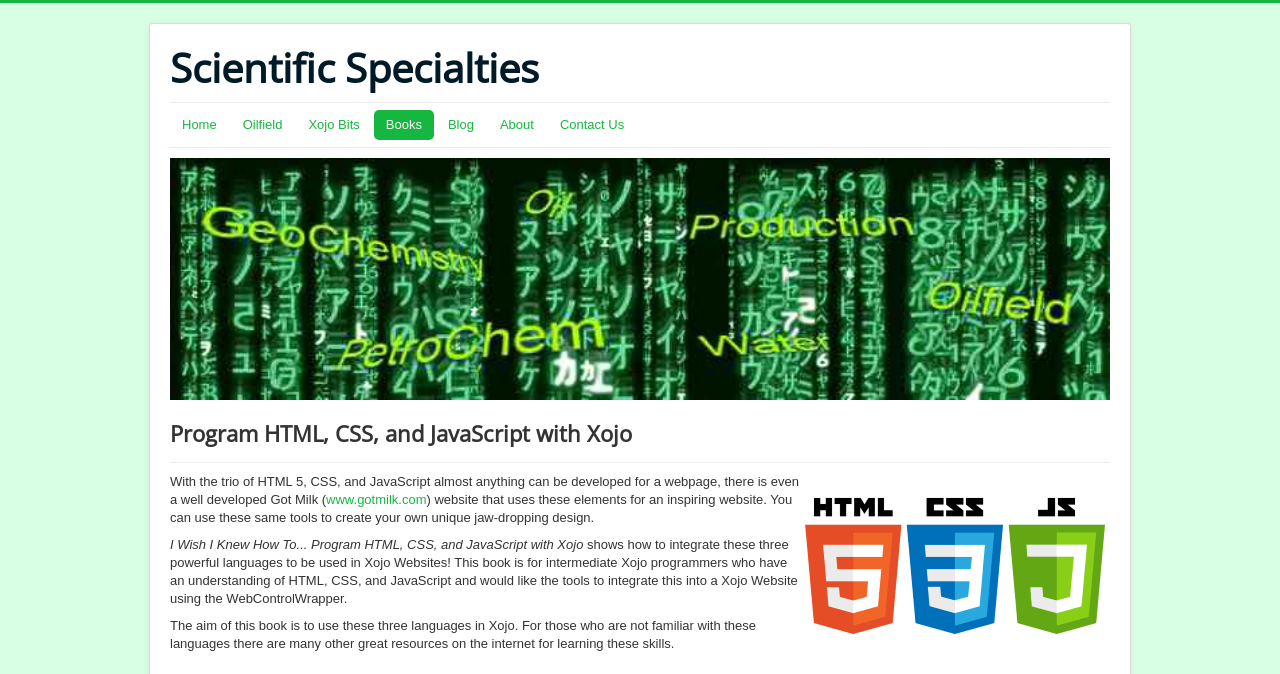Please give a concise answer to this question using a single word or phrase: 
What is the topic of the book mentioned?

HTML, CSS, and JavaScript